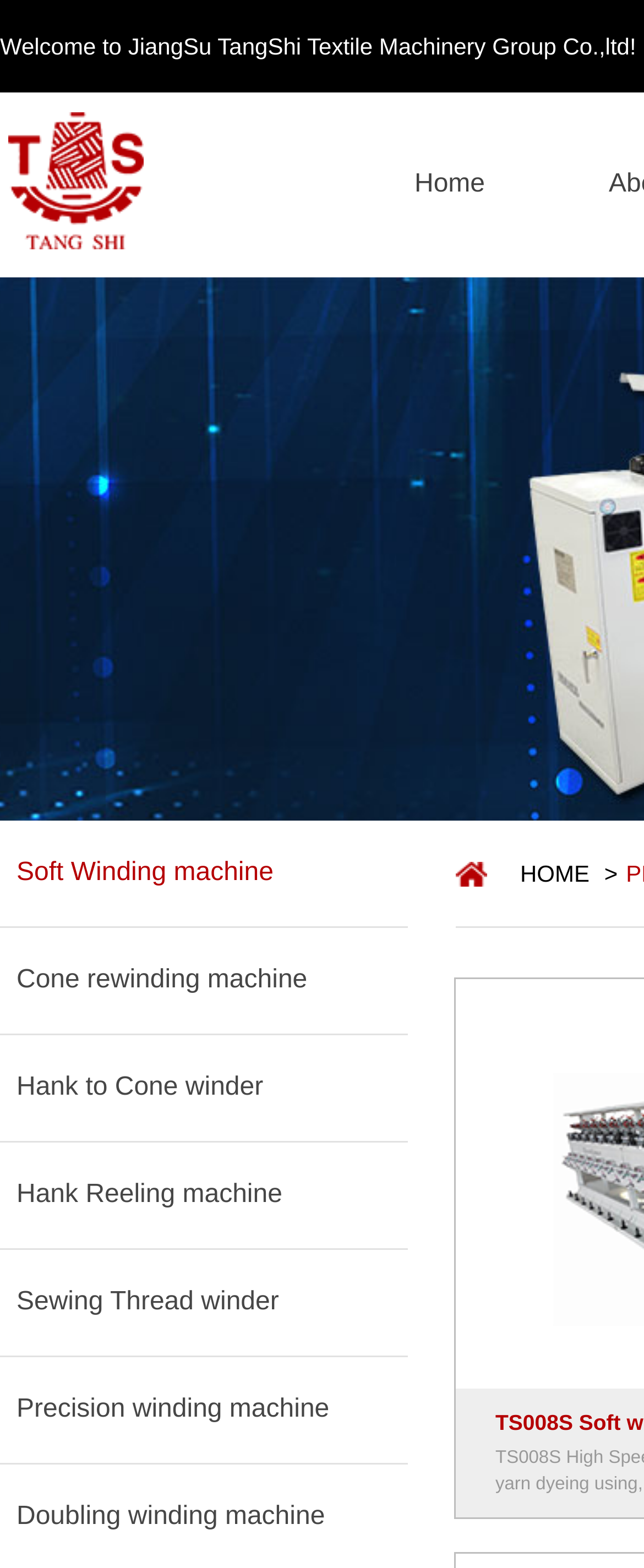Please identify the bounding box coordinates of the element I should click to complete this instruction: 'Click on the Home link'. The coordinates should be given as four float numbers between 0 and 1, like this: [left, top, right, bottom].

[0.577, 0.059, 0.812, 0.177]